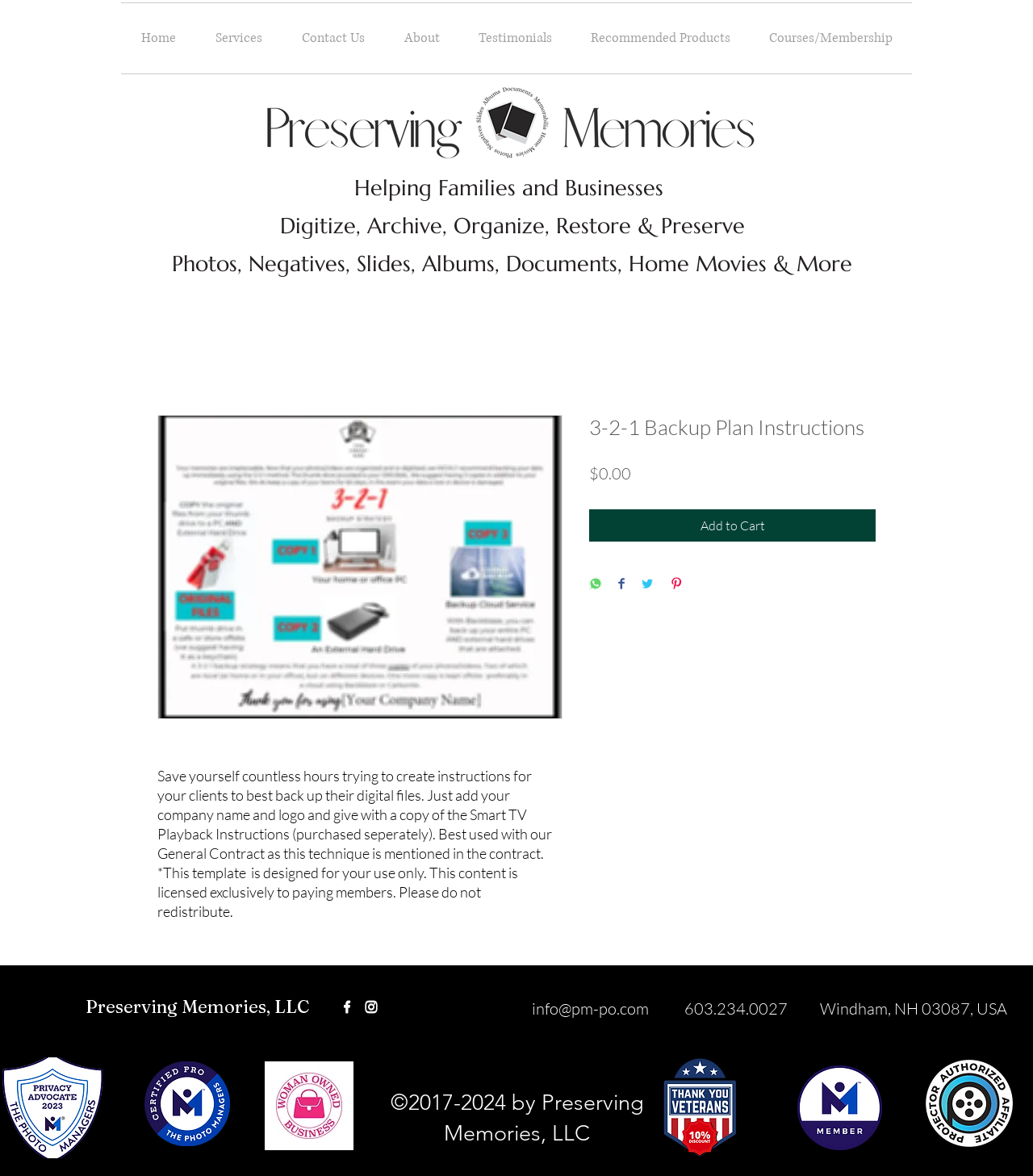How many buttons are there to share the 3-2-1 Backup Plan Instructions?
Using the information from the image, provide a comprehensive answer to the question.

I counted the number of buttons to share the 3-2-1 Backup Plan Instructions by looking at the button elements with labels 'Share on WhatsApp', 'Share on Facebook', 'Share on Twitter', and 'Pin on Pinterest'.